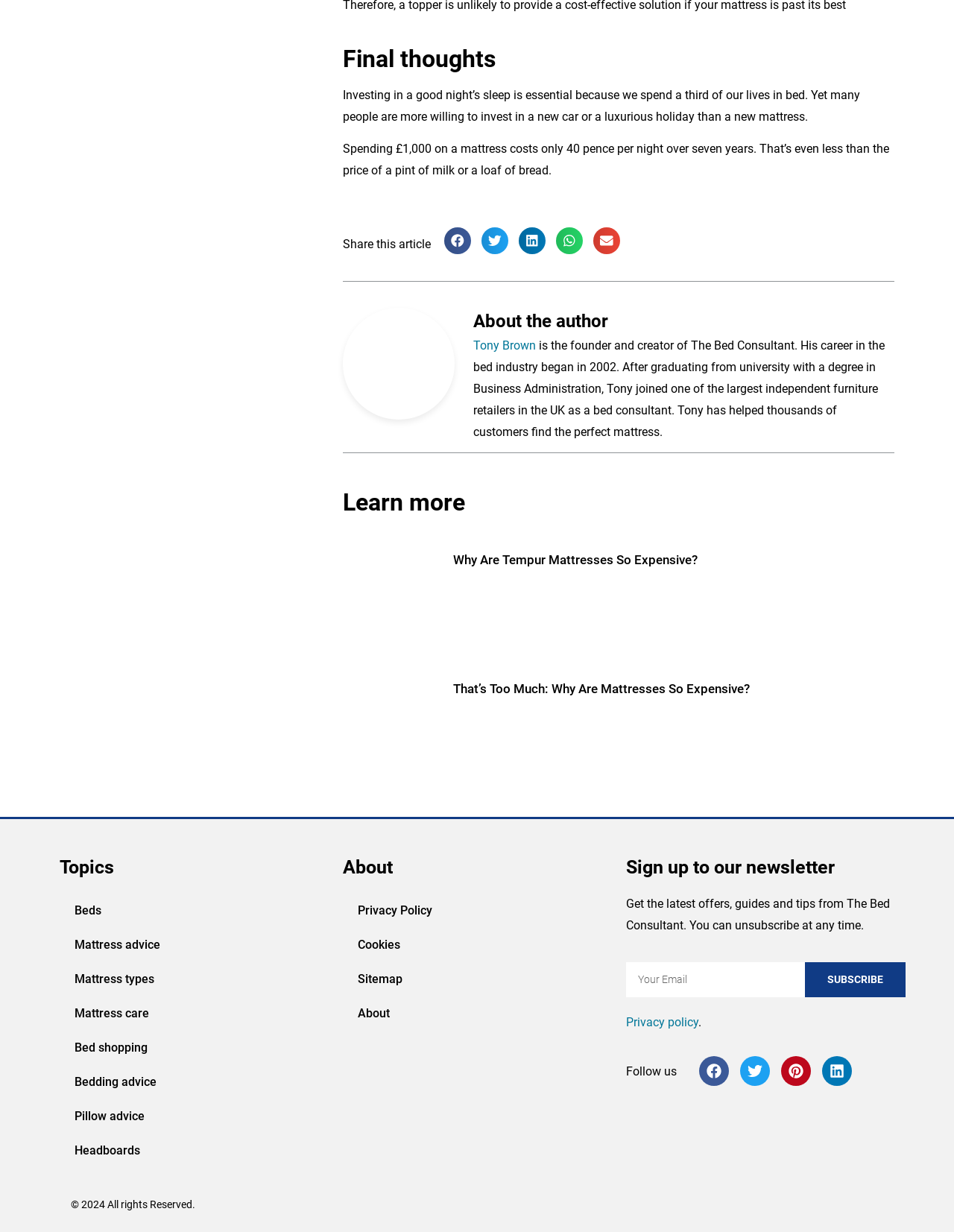Calculate the bounding box coordinates of the UI element given the description: "Student Absence Form".

None